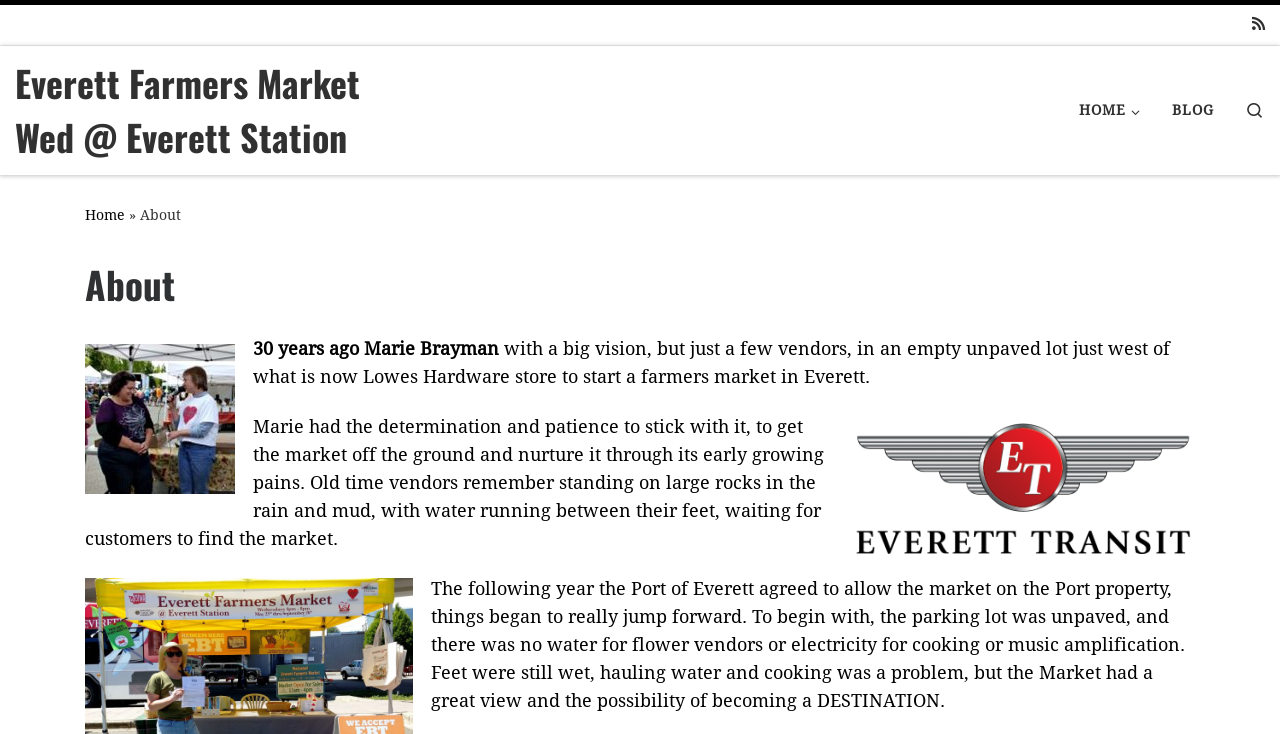Given the description of the UI element: "Skip to content", predict the bounding box coordinates in the form of [left, top, right, bottom], with each value being a float between 0 and 1.

[0.003, 0.005, 0.123, 0.069]